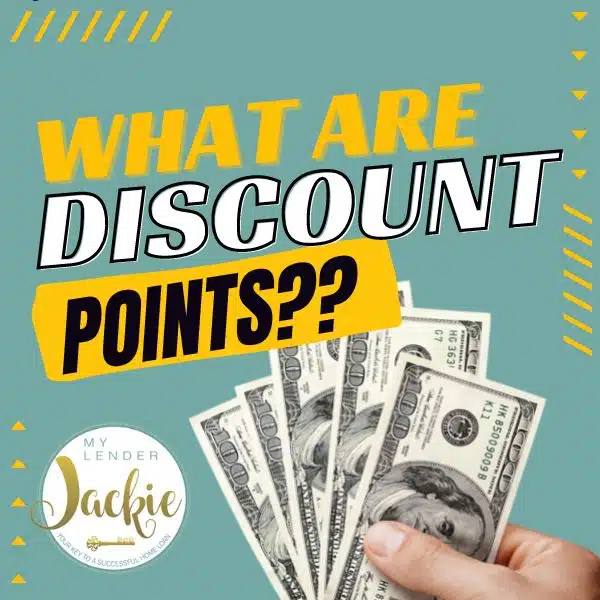Detail every aspect of the image in your description.

The image titled "What are Discount Points?" features a vibrant design with a turquoise background and bold, eye-catching text. The phrase "WHAT ARE DISCOUNT POINTS??" is prominently displayed, with the word "DISCOUNT" highlighted in a striking yellow box to draw attention. The graphic includes a hand holding several one-hundred-dollar bills, emphasizing the financial theme of the topic. At the bottom left, there is a logo that reads "My Lender Jackie," suggesting a personal touch from a lender or financial advisor. This visual accompanies the article discussing how discount points can impact mortgage costs, making the concept more accessible and engaging for potential homebuyers looking for ways to manage their finances effectively.